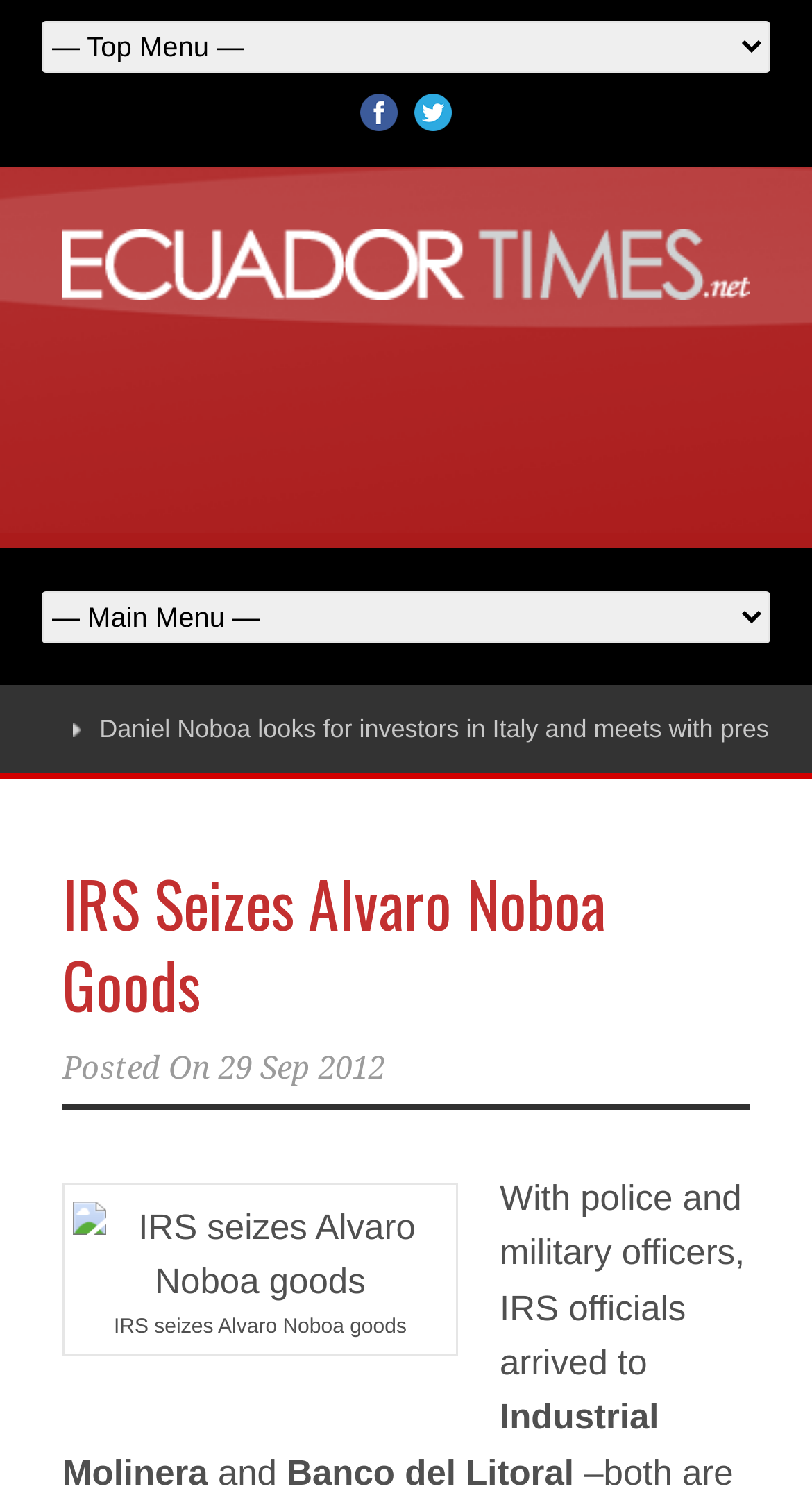Given the element description "alt="twitter"" in the screenshot, predict the bounding box coordinates of that UI element.

[0.51, 0.062, 0.556, 0.087]